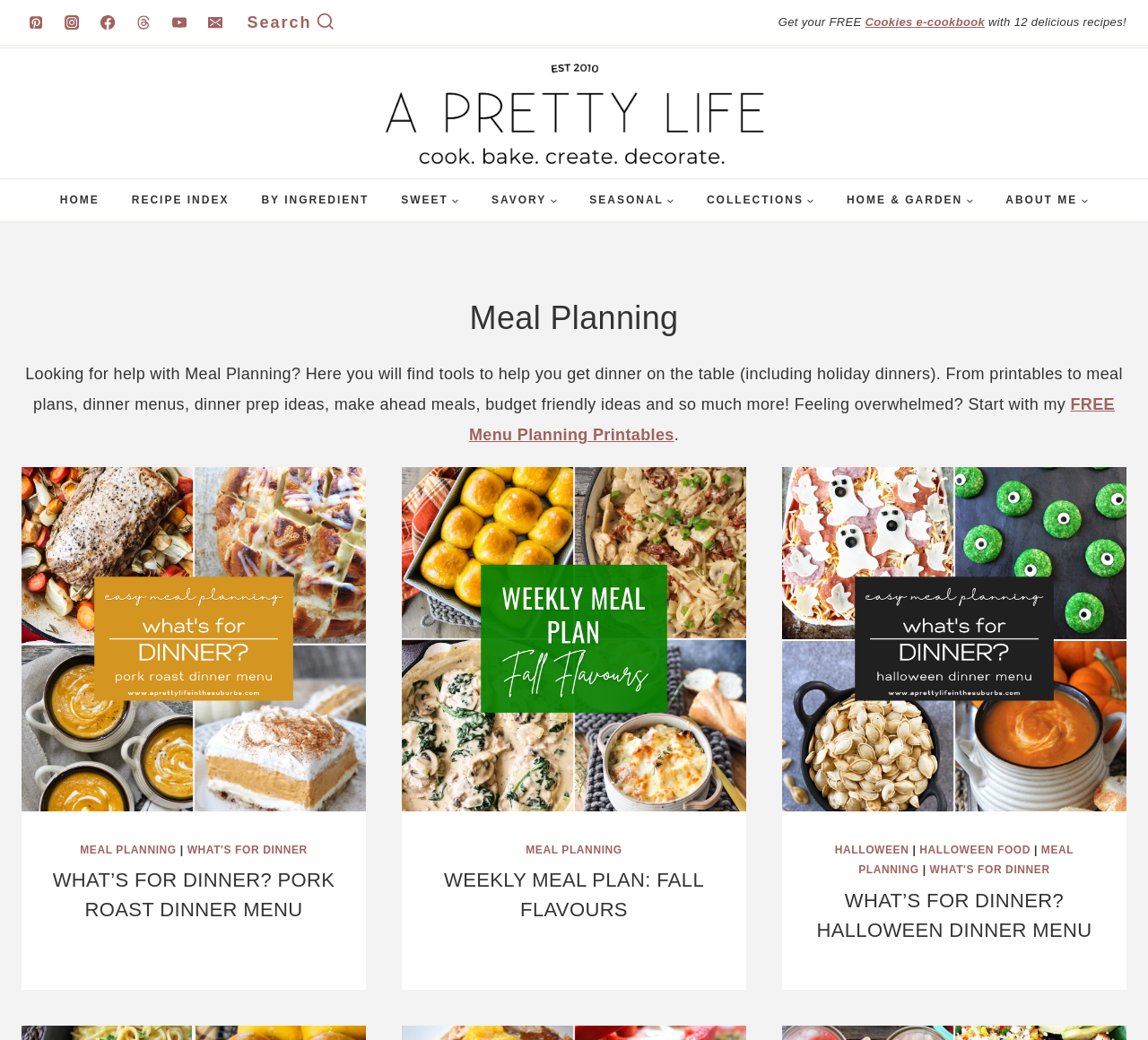How many navigation links are there in the primary navigation menu?
Based on the image, give a concise answer in the form of a single word or short phrase.

9